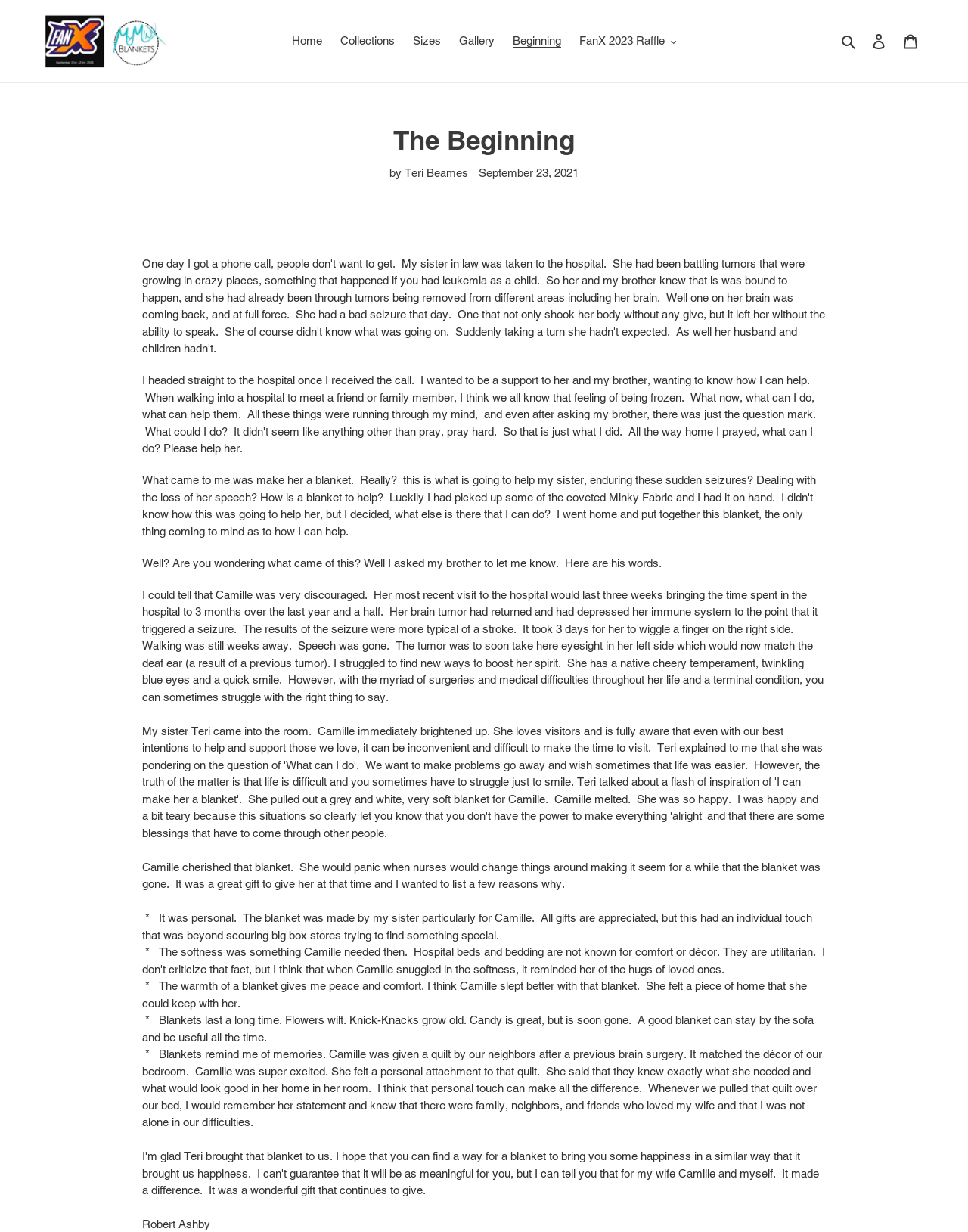Can you find the bounding box coordinates of the area I should click to execute the following instruction: "View the 'Collections'"?

[0.344, 0.025, 0.415, 0.042]